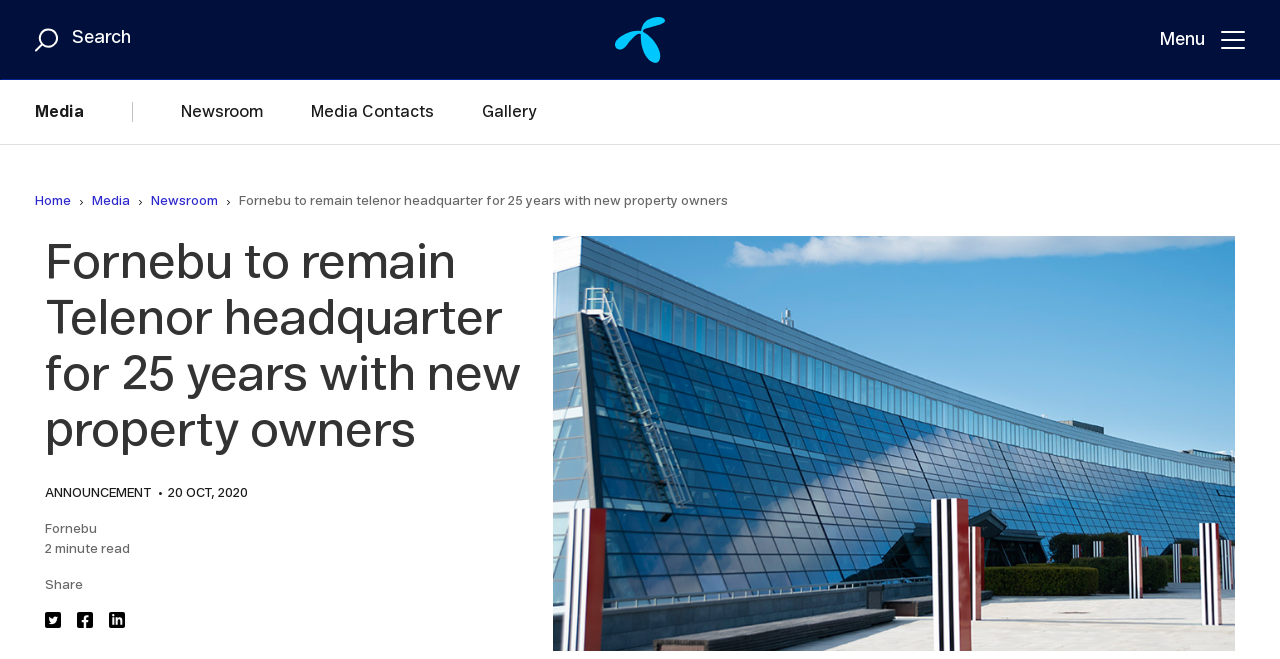What is the name of the location where Telenor's headquarter is located?
Using the image, answer in one word or phrase.

Fornebu